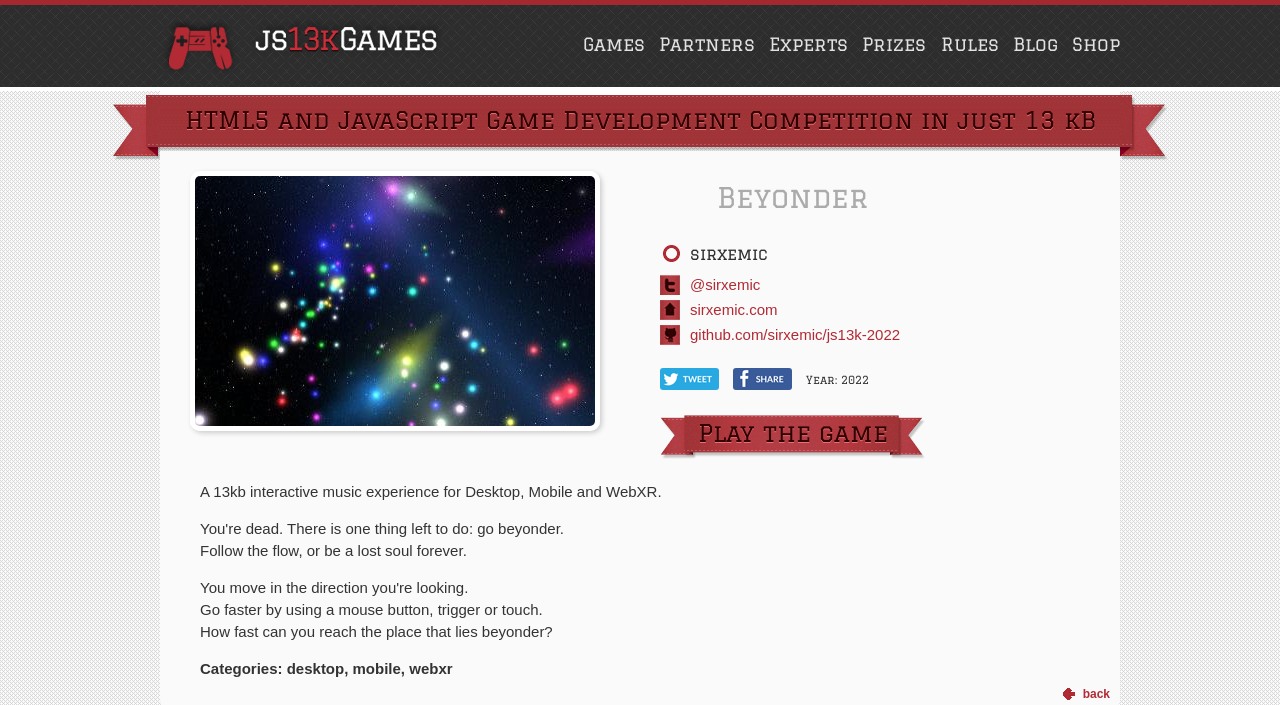What is the size of the interactive music experience?
Refer to the image and offer an in-depth and detailed answer to the question.

The size of the interactive music experience is mentioned in the static text at the bottom of the webpage, which says 'A 13kb interactive music experience for Desktop, Mobile and WebXR'.